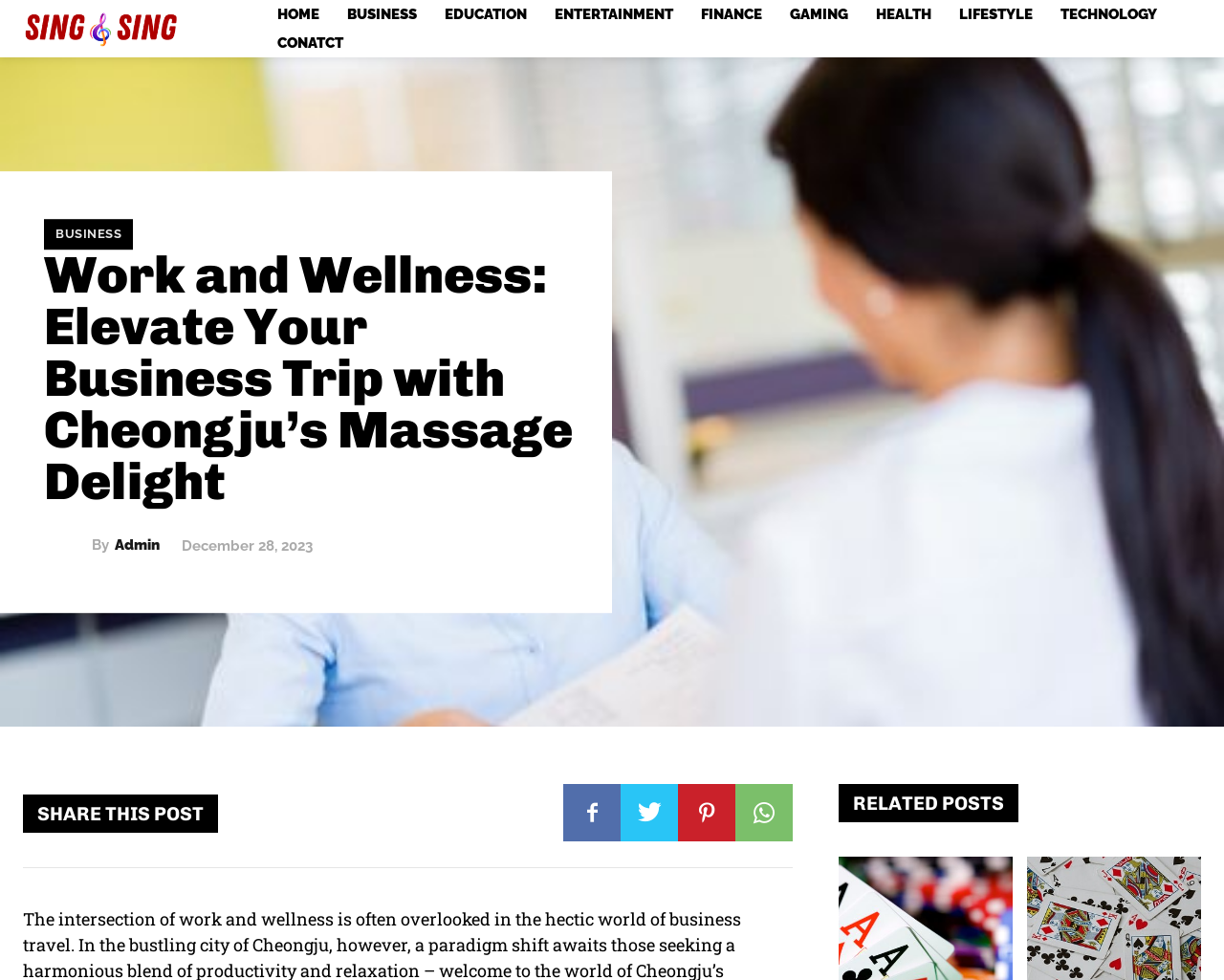Specify the bounding box coordinates of the element's region that should be clicked to achieve the following instruction: "Click the Facebook share link". The bounding box coordinates consist of four float numbers between 0 and 1, in the format [left, top, right, bottom].

[0.46, 0.8, 0.507, 0.859]